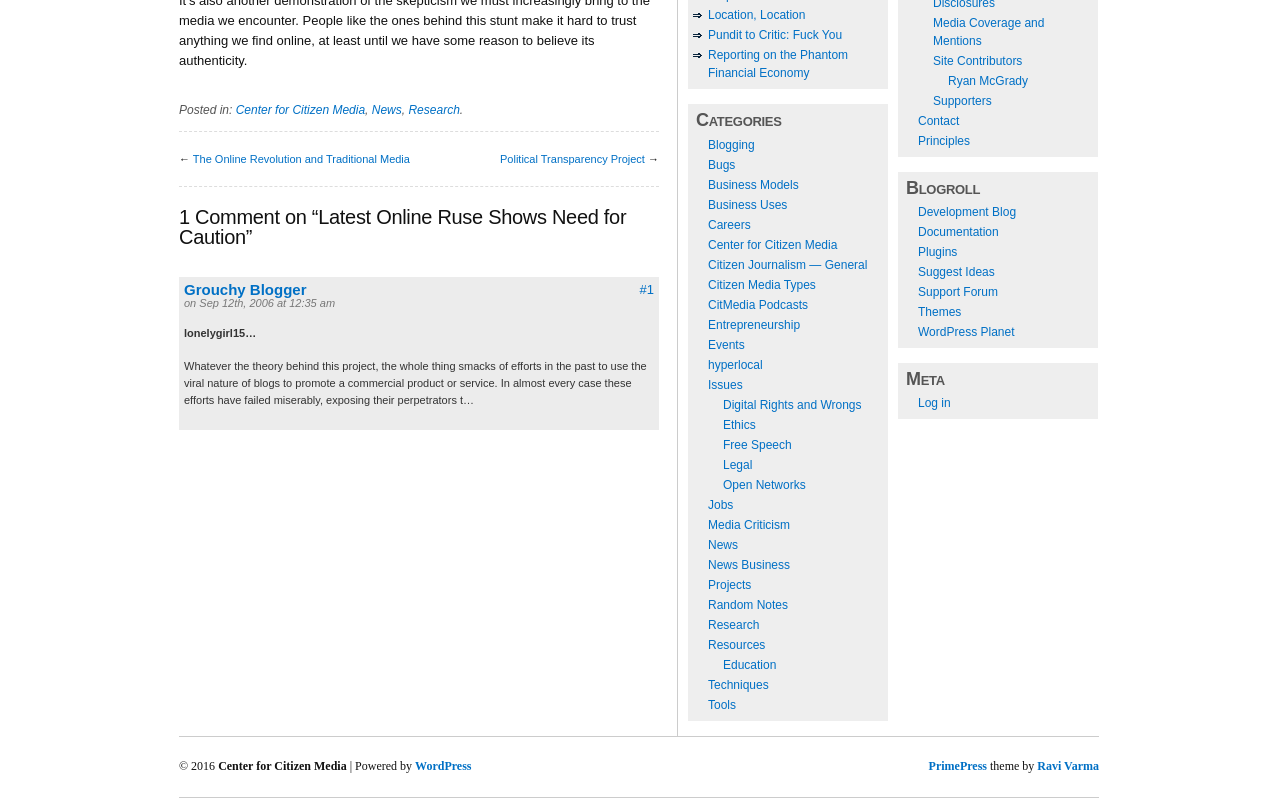Predict the bounding box coordinates of the UI element that matches this description: "Pundit to Critic: Fuck You". The coordinates should be in the format [left, top, right, bottom] with each value between 0 and 1.

[0.553, 0.035, 0.658, 0.052]